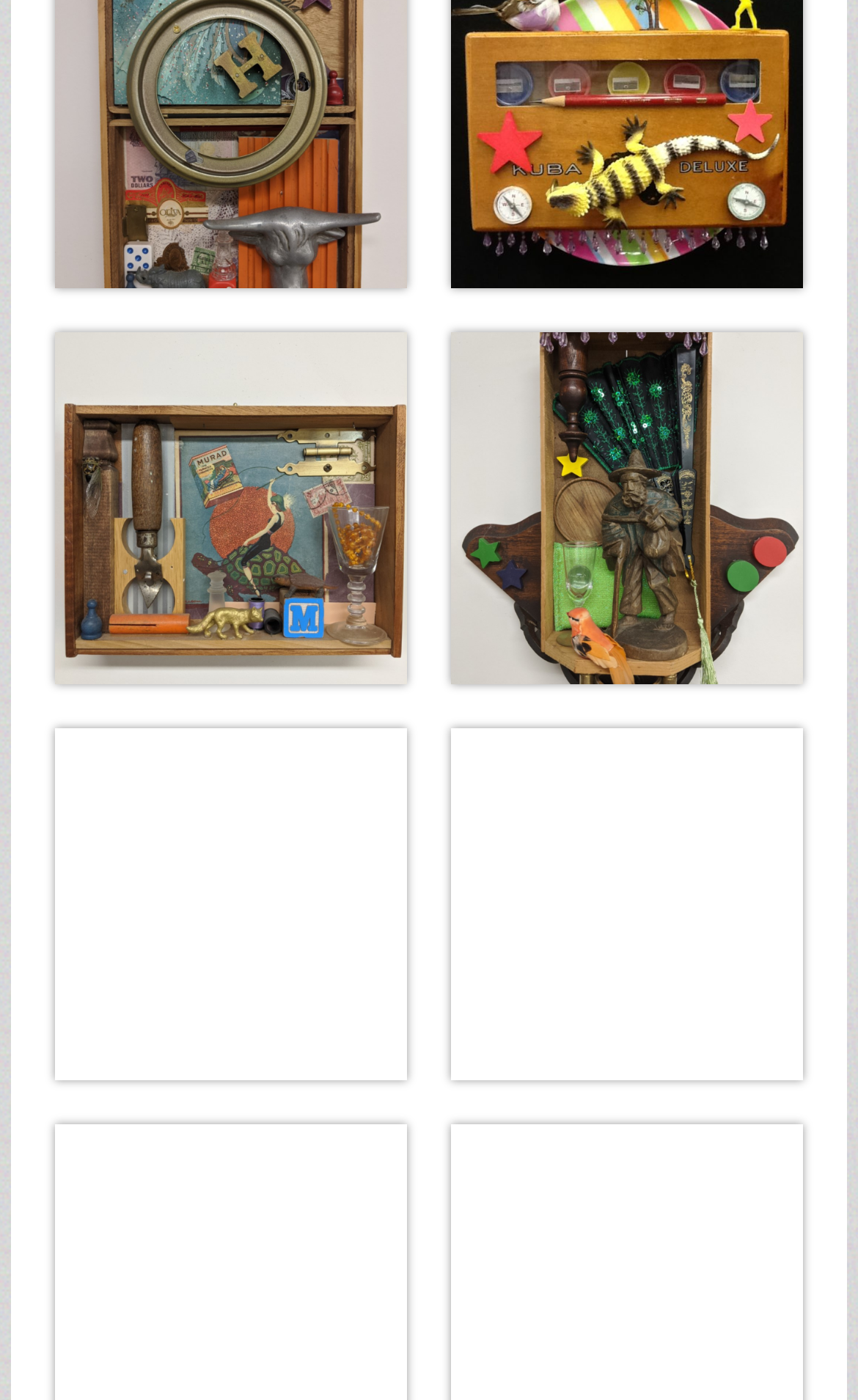Identify the bounding box coordinates of the clickable region necessary to fulfill the following instruction: "Check Murad image". The bounding box coordinates should be four float numbers between 0 and 1, i.e., [left, top, right, bottom].

[0.064, 0.237, 0.474, 0.488]